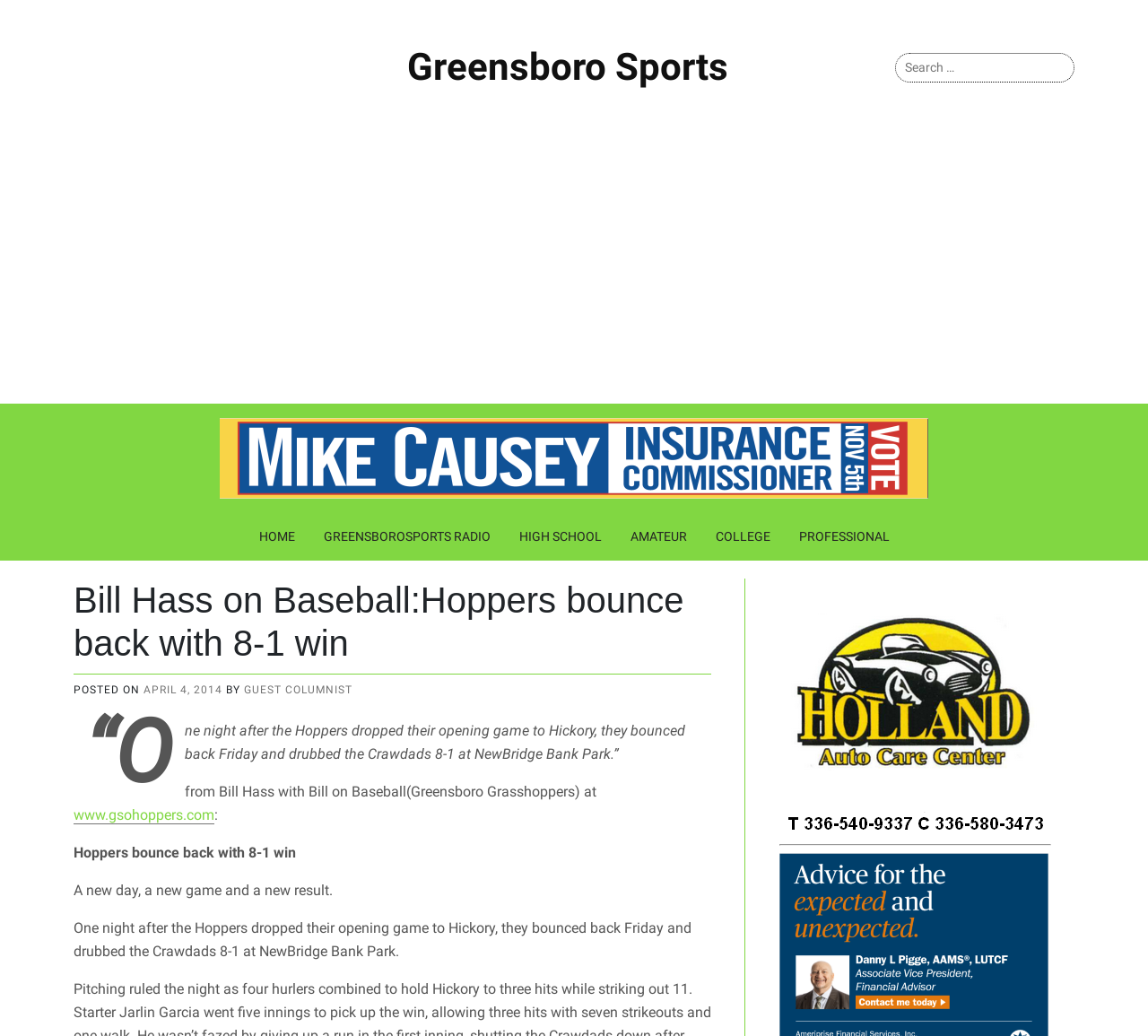Please identify the bounding box coordinates of the element's region that I should click in order to complete the following instruction: "Check out www.gsohoppers.com". The bounding box coordinates consist of four float numbers between 0 and 1, i.e., [left, top, right, bottom].

[0.064, 0.779, 0.187, 0.796]